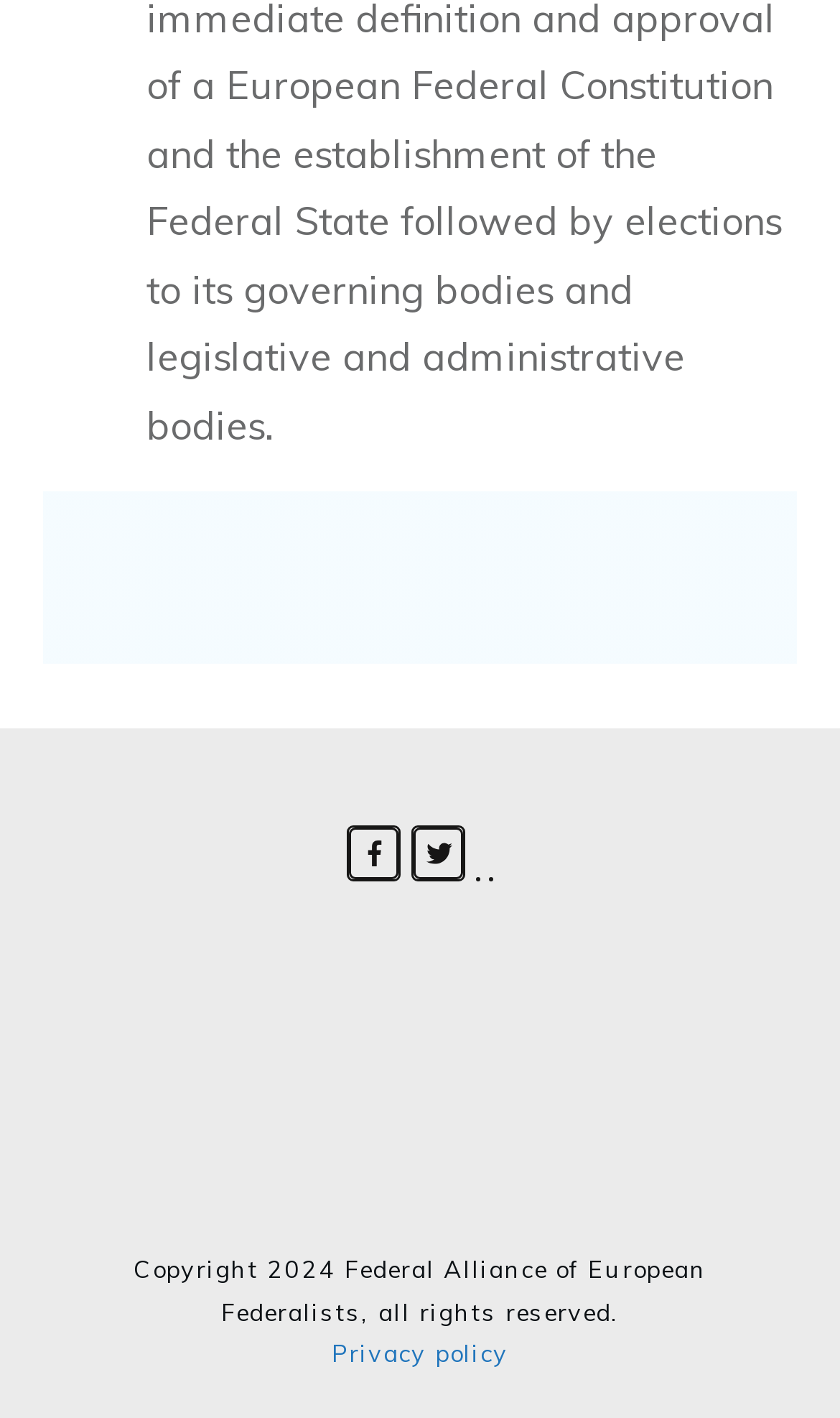What is the organization name at the bottom of the webpage?
Please respond to the question with a detailed and thorough explanation.

I found the organization name by looking at the StaticText element with the text 'Federal Alliance of European Federalists' which is located at the bottom of the webpage, near the copyright information.